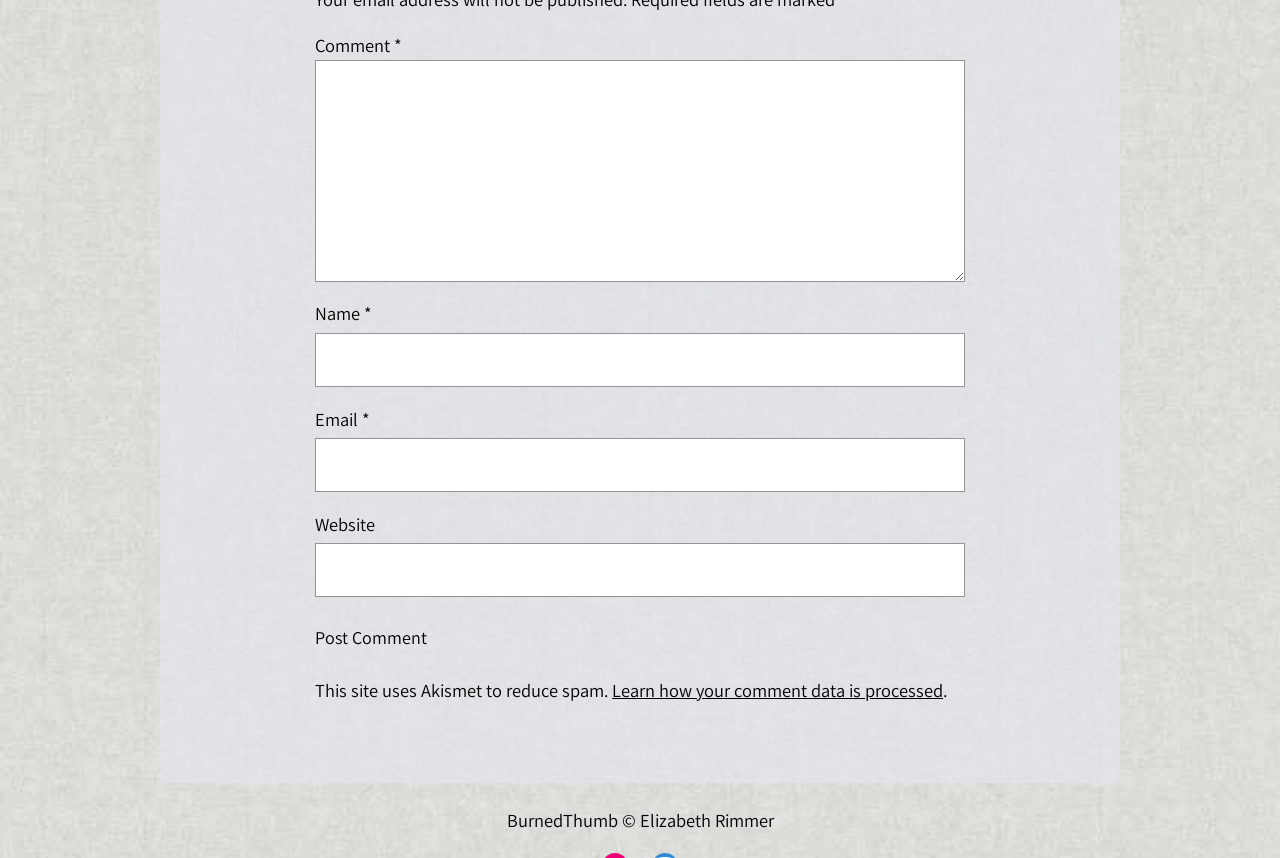Predict the bounding box of the UI element based on the description: "parent_node: Name * name="author"". The coordinates should be four float numbers between 0 and 1, formatted as [left, top, right, bottom].

[0.246, 0.388, 0.754, 0.451]